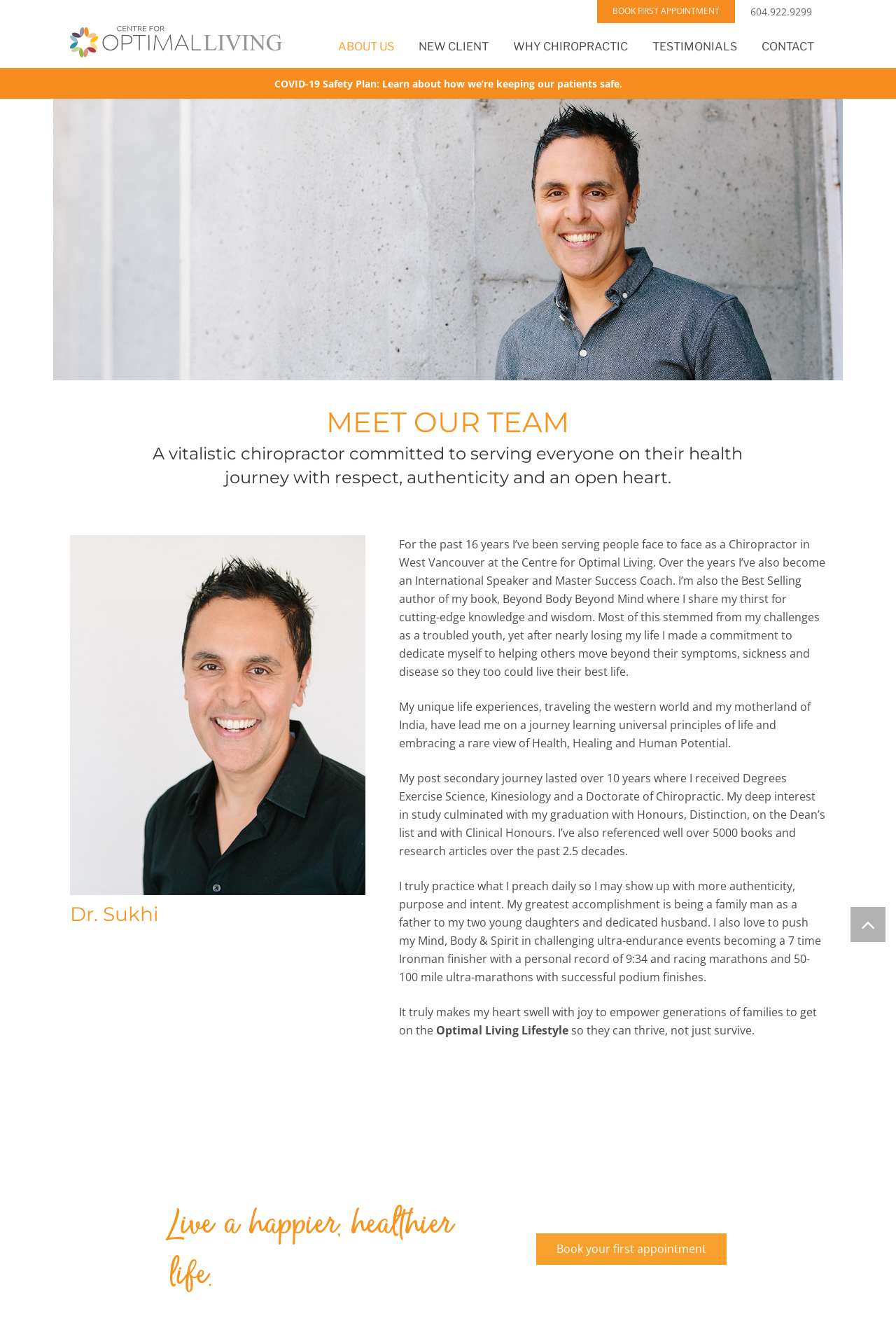Please find and generate the text of the main heading on the webpage.

MEET OUR TEAM